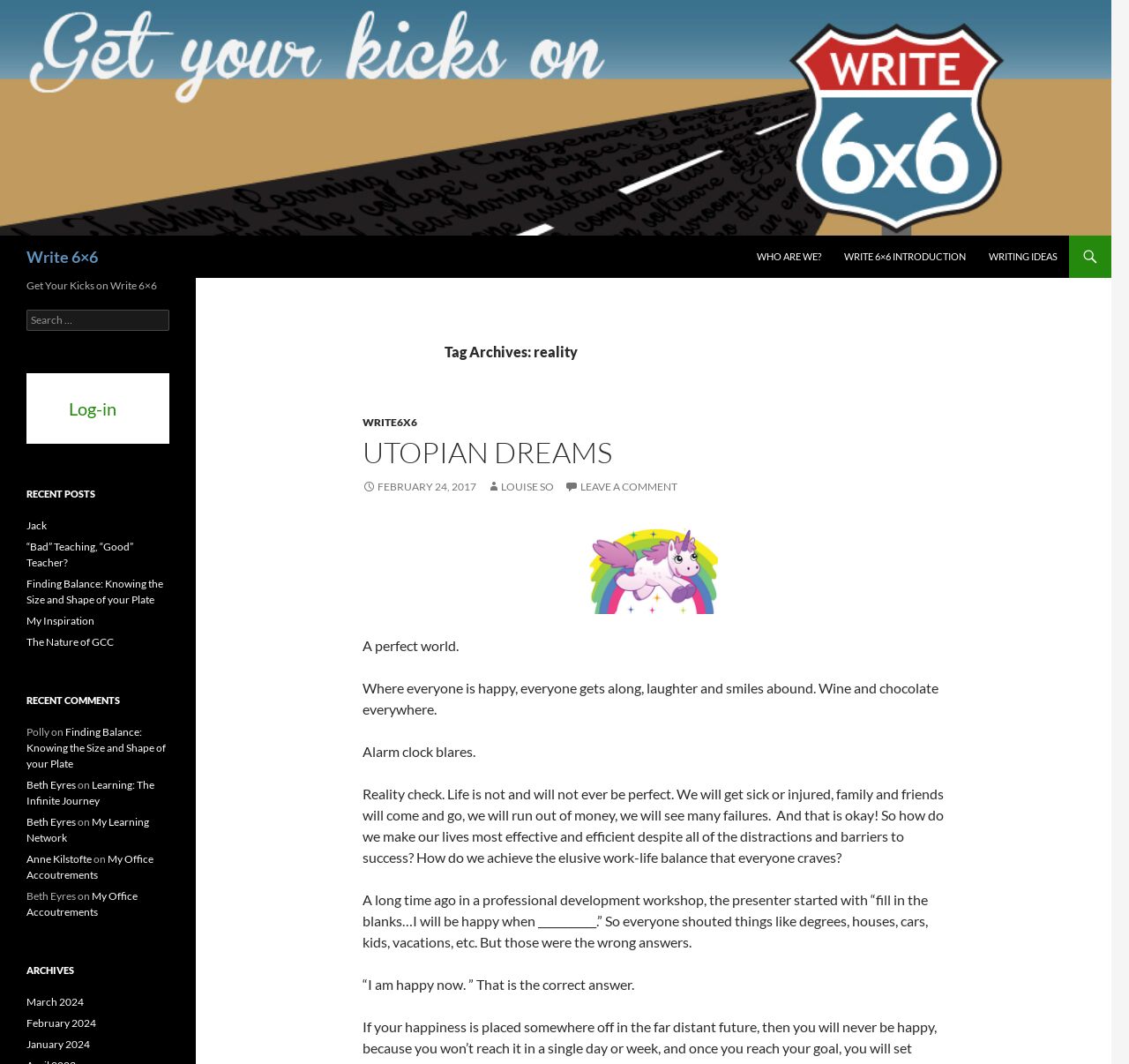Identify the bounding box coordinates for the element you need to click to achieve the following task: "Log in to the website". The coordinates must be four float values ranging from 0 to 1, formatted as [left, top, right, bottom].

[0.061, 0.374, 0.103, 0.394]